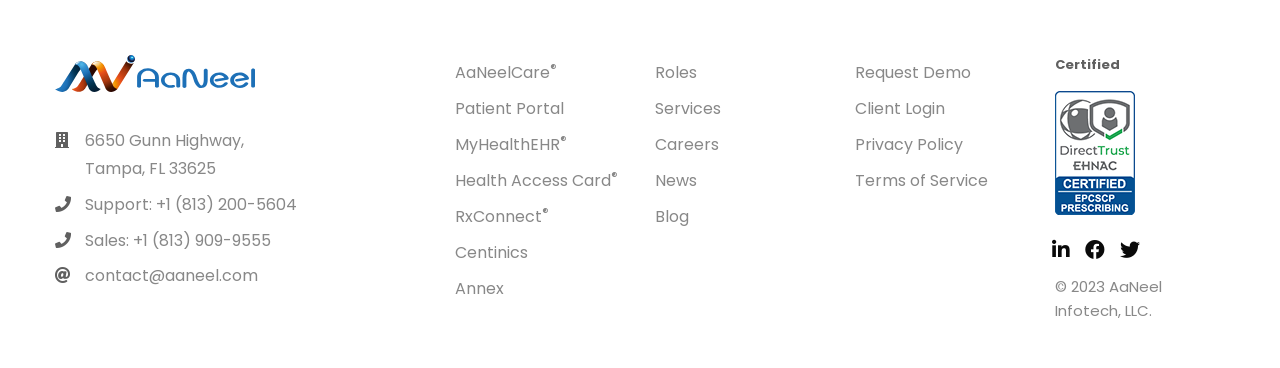Please identify the bounding box coordinates of the area I need to click to accomplish the following instruction: "Request a Demo".

[0.668, 0.15, 0.801, 0.248]